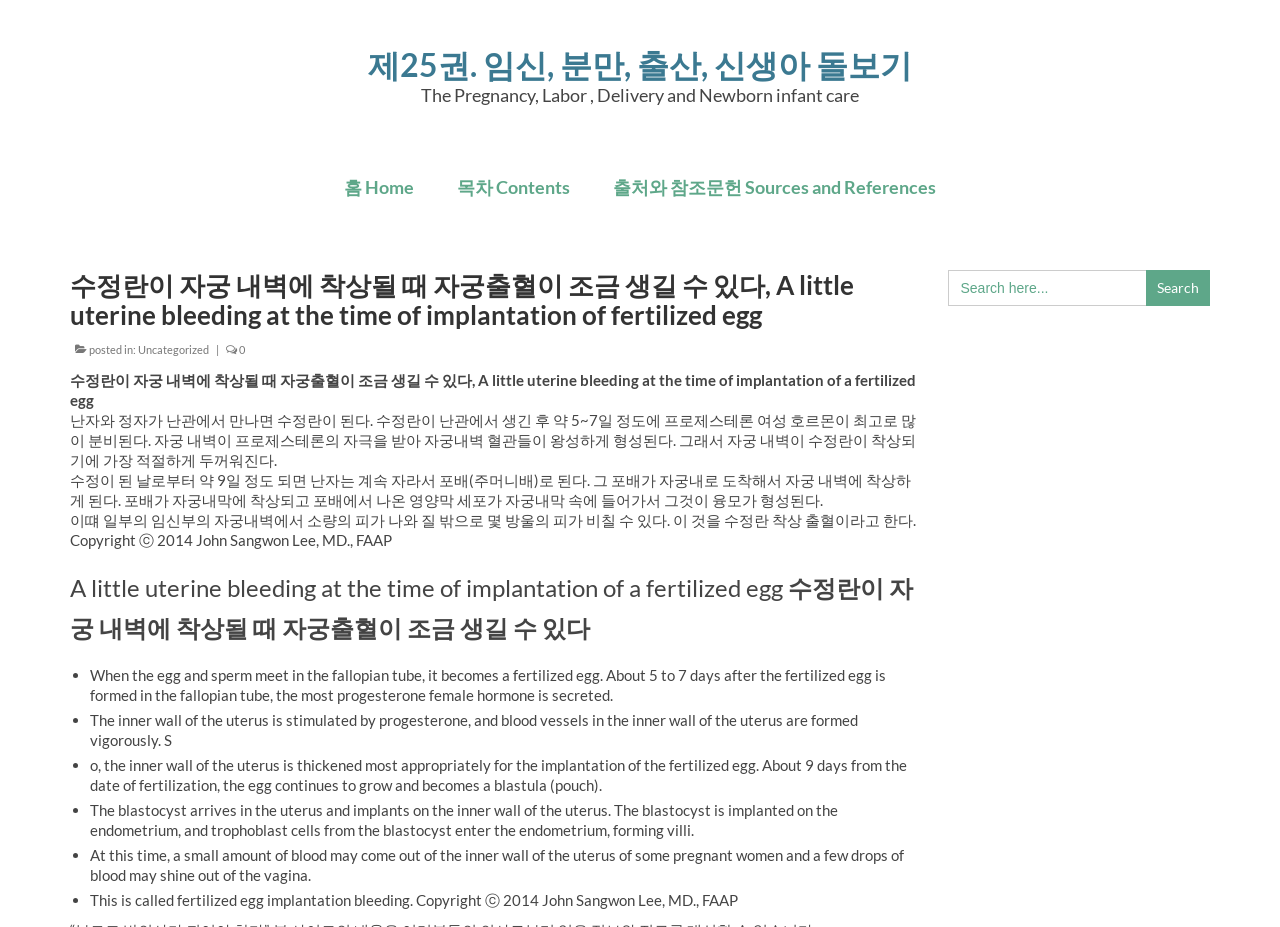Give a one-word or short-phrase answer to the following question: 
What stimulates the inner wall of the uterus to thicken?

Progesterone